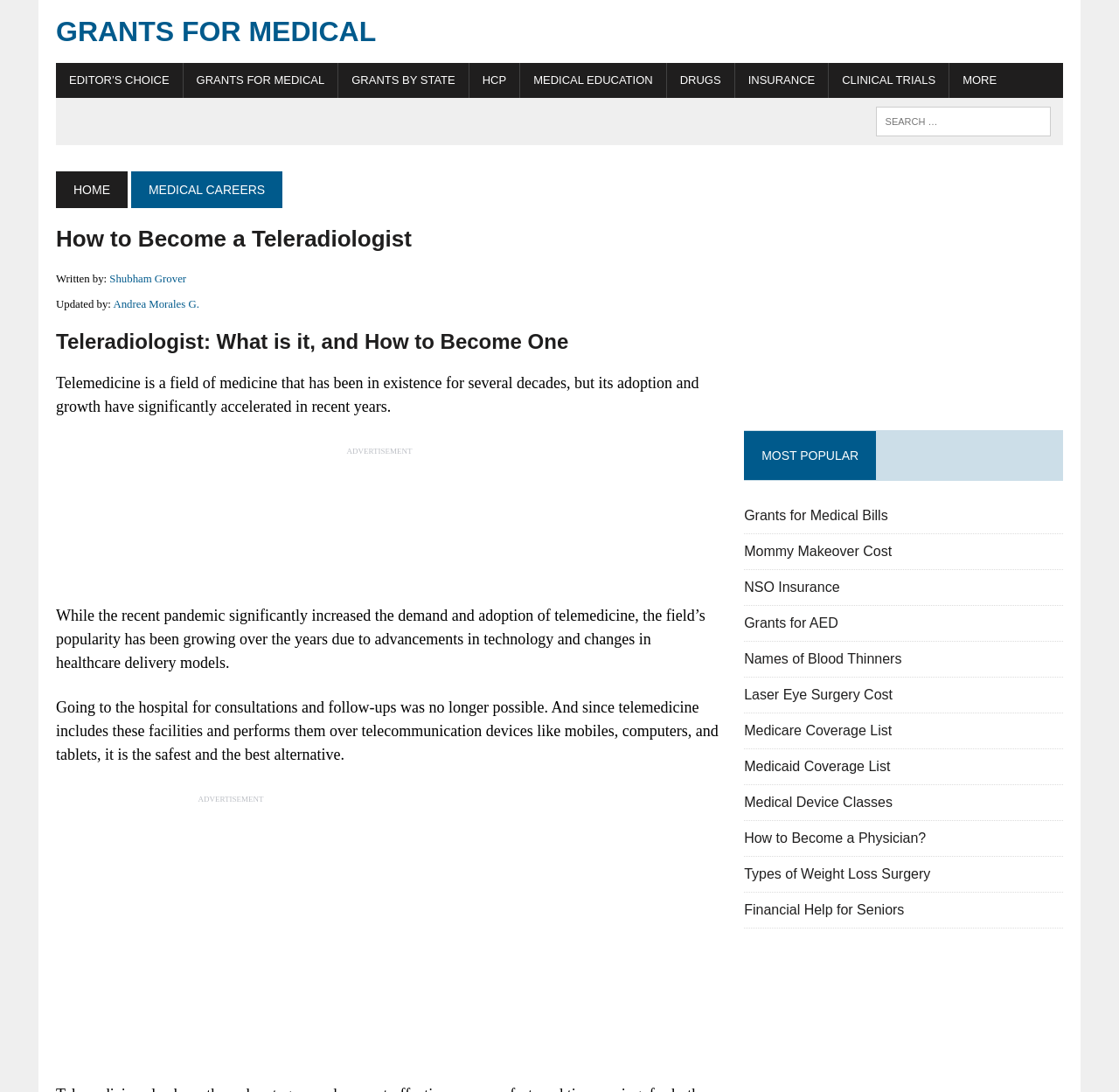Locate the bounding box coordinates for the element described below: "Insurance". The coordinates must be four float values between 0 and 1, formatted as [left, top, right, bottom].

[0.657, 0.058, 0.74, 0.09]